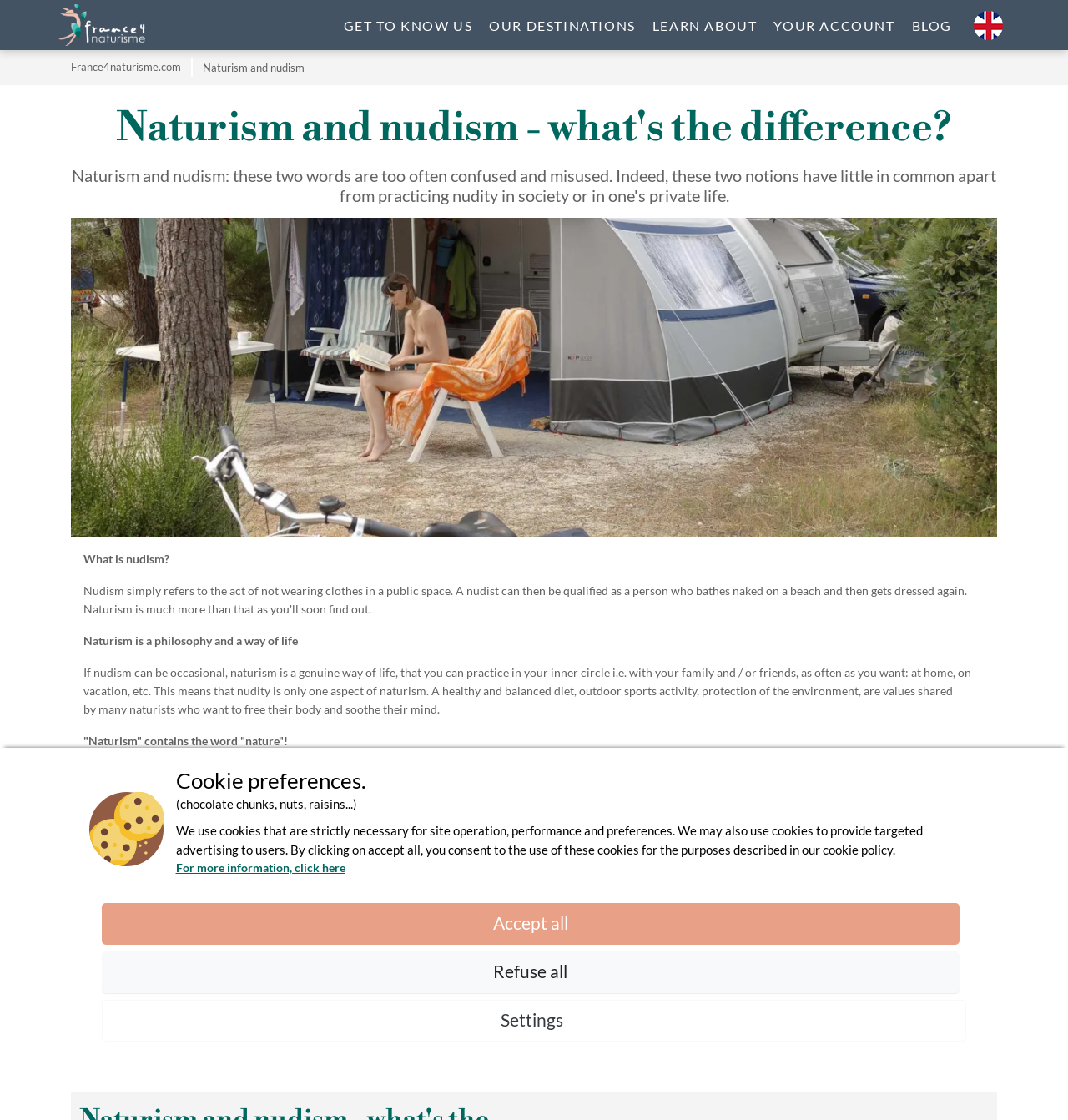What is naturism according to this webpage?
Based on the image, provide a one-word or brief-phrase response.

A philosophy and way of life